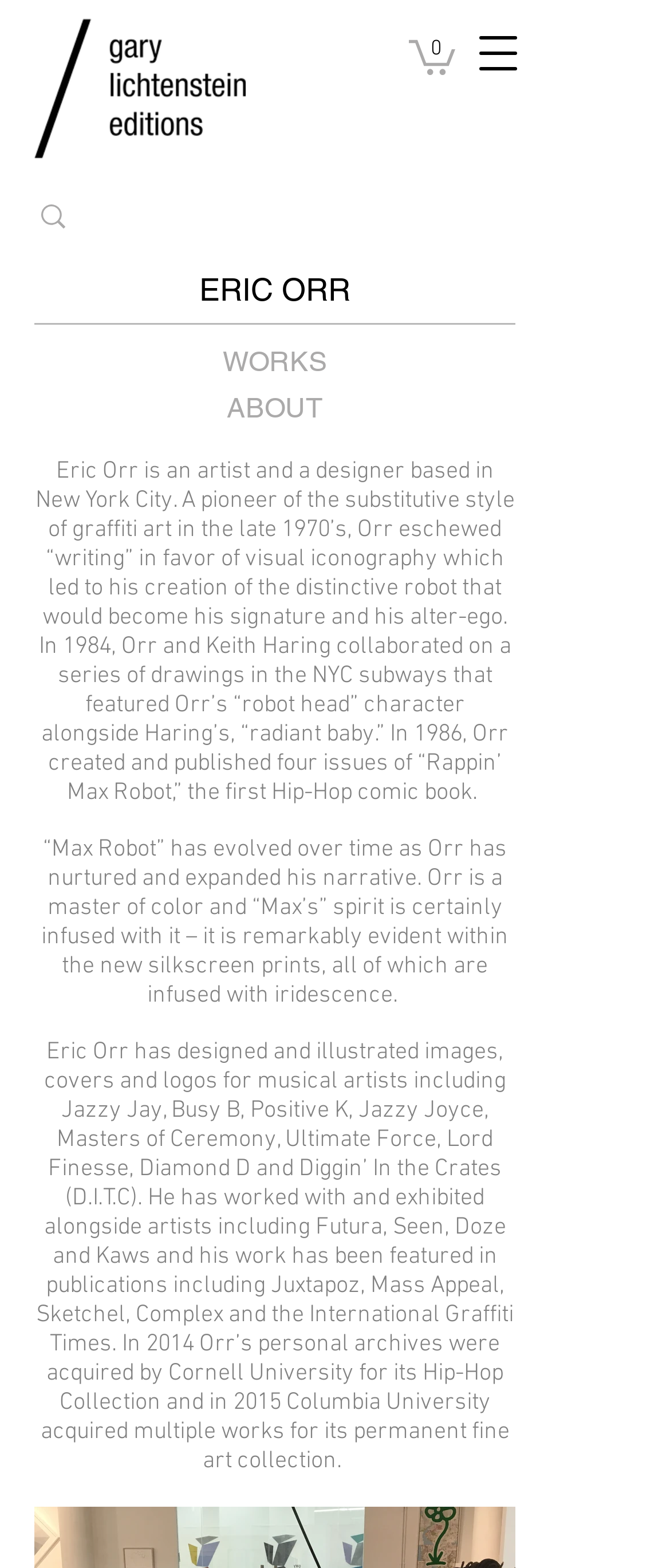Using the elements shown in the image, answer the question comprehensively: How many universities have acquired Eric Orr's work?

The text in the StaticText element mentions that 'in 2014 Orr’s personal archives were acquired by Cornell University for its Hip-Hop Collection and in 2015 Columbia University acquired multiple works for its permanent fine art collection', indicating that two universities have acquired Eric Orr's work.